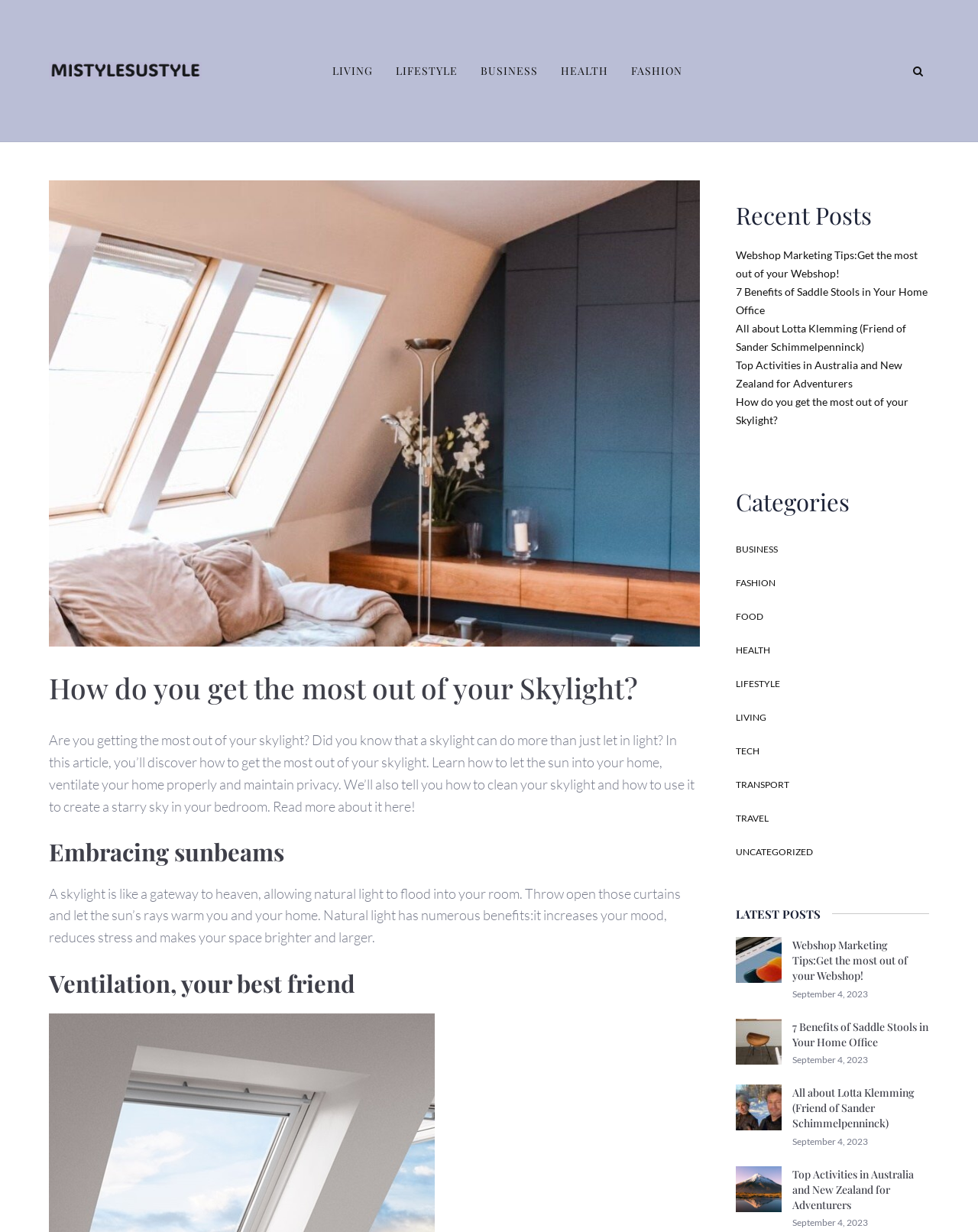Please determine the bounding box coordinates for the element with the description: "Quality & Reliability".

None